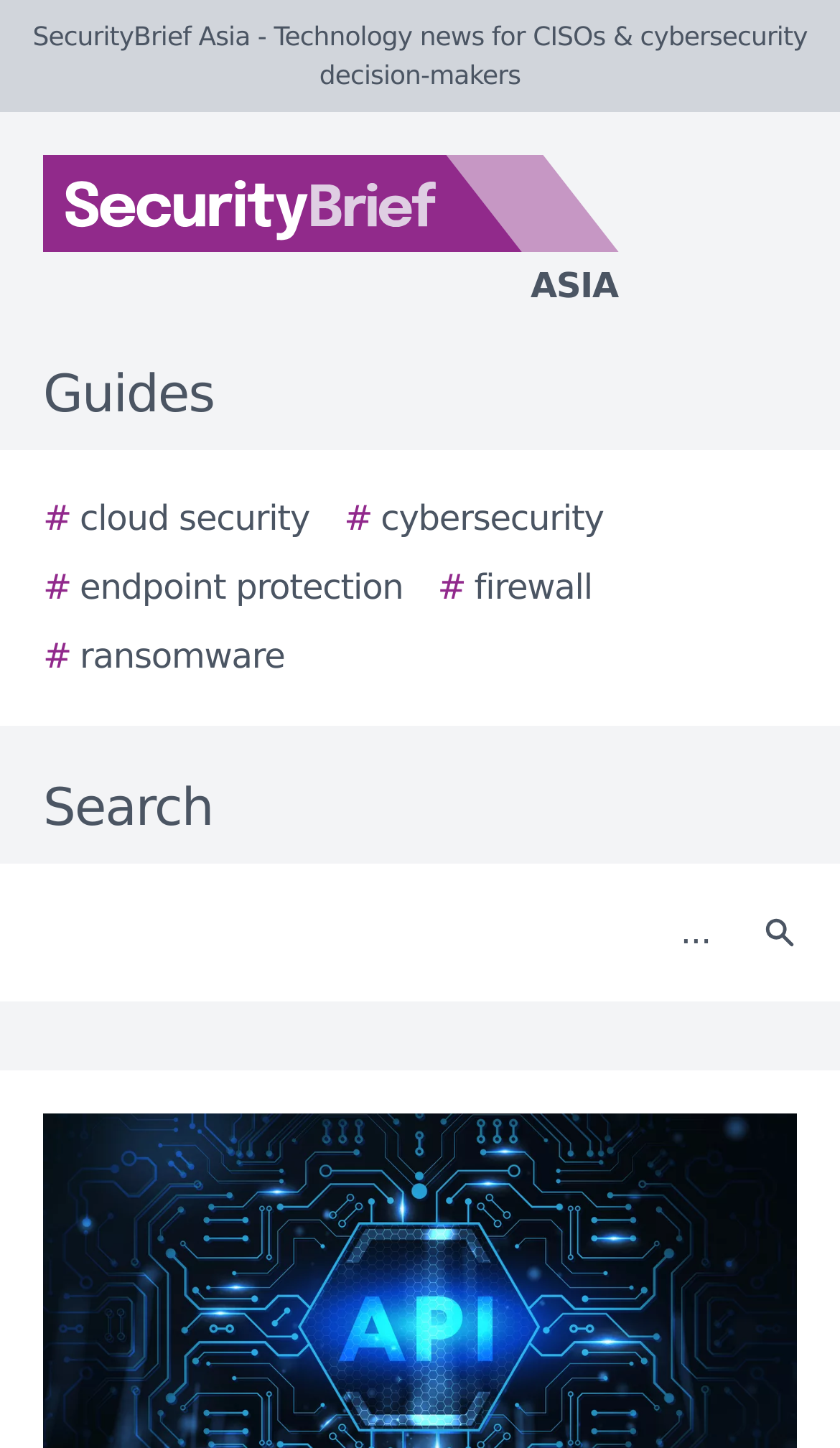Please identify the bounding box coordinates of the element I should click to complete this instruction: 'Click on the SecurityBrief Asia logo'. The coordinates should be given as four float numbers between 0 and 1, like this: [left, top, right, bottom].

[0.0, 0.107, 0.923, 0.216]